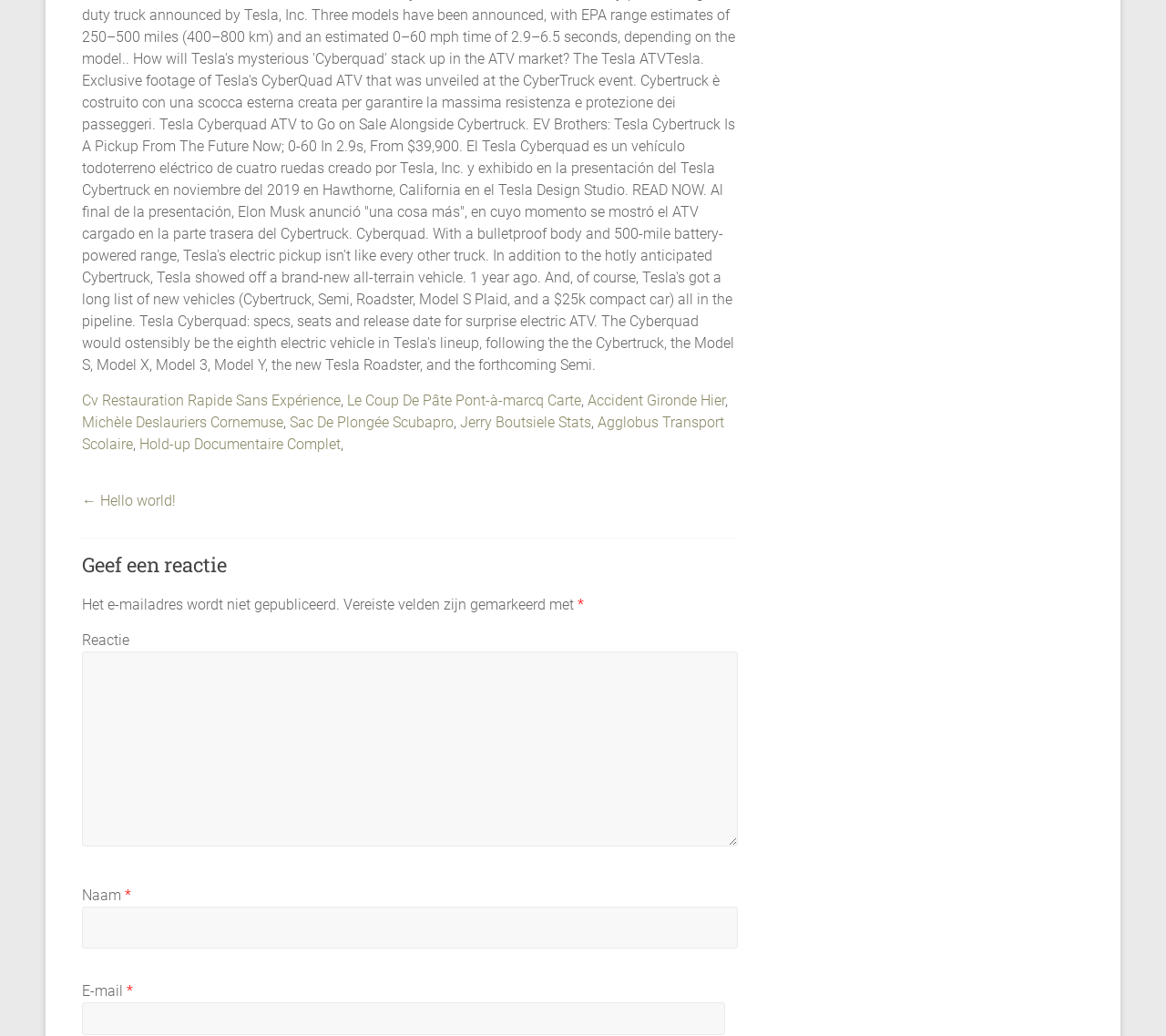Determine the bounding box coordinates of the region to click in order to accomplish the following instruction: "Enter a reaction". Provide the coordinates as four float numbers between 0 and 1, specifically [left, top, right, bottom].

[0.07, 0.629, 0.633, 0.817]